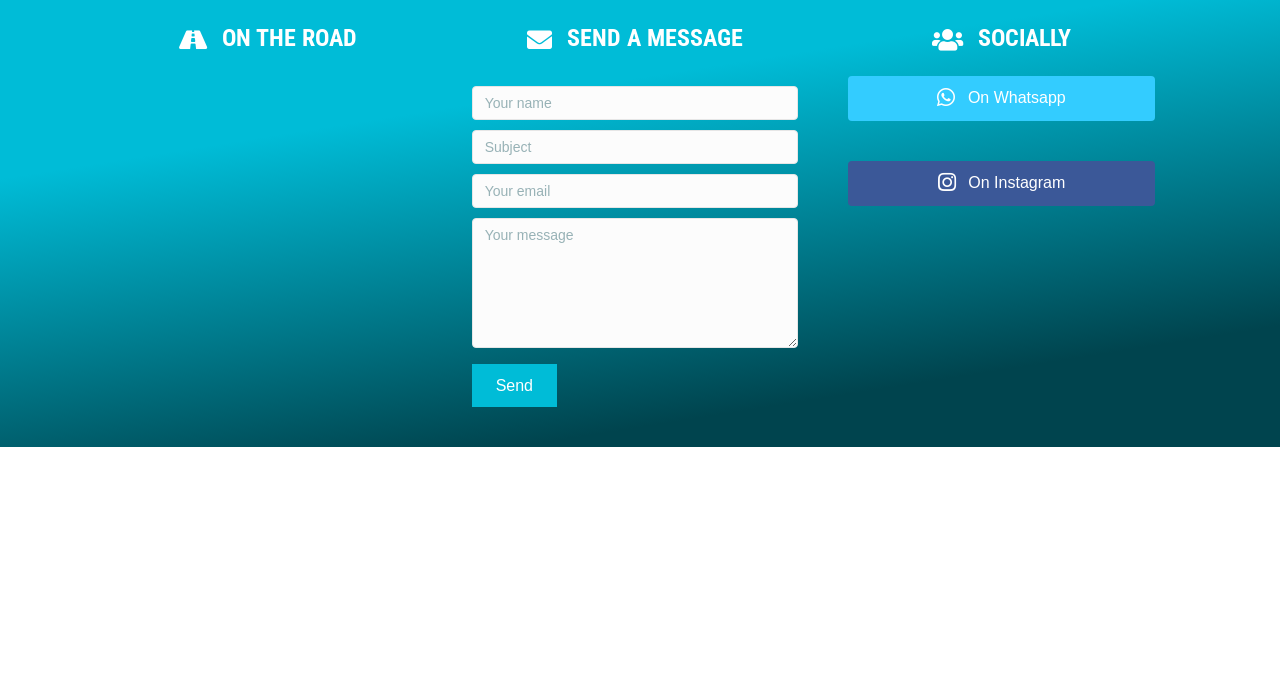What is the purpose of the textboxes?
Please answer the question with as much detail as possible using the screenshot.

The textboxes are labeled as 'Your name', 'Subject', 'Your email', and 'Your message', which suggests that they are used to input information to send a message. The presence of a 'Send' link below these textboxes further supports this conclusion.